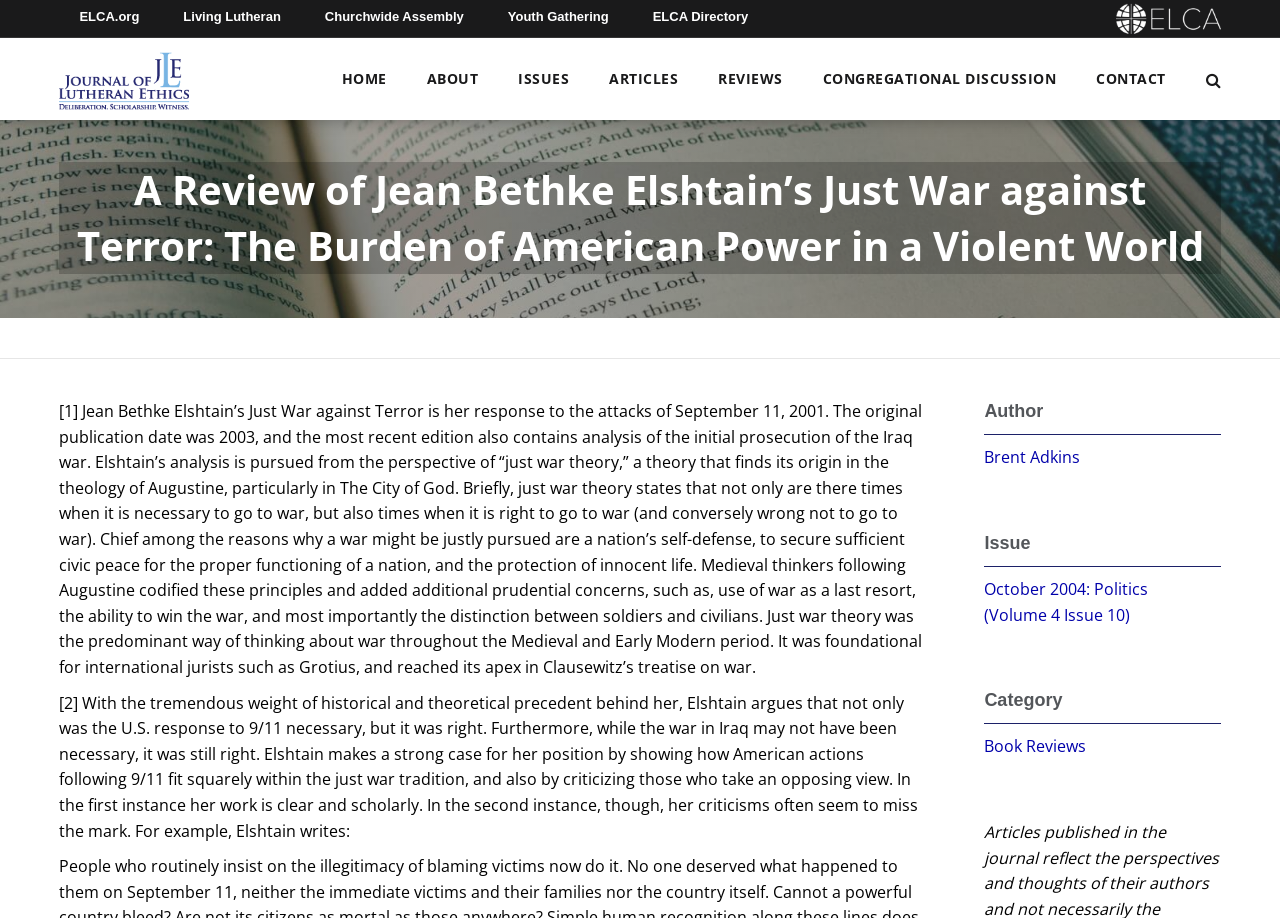What is the title of the article being reviewed?
Refer to the screenshot and deliver a thorough answer to the question presented.

The title of the article being reviewed can be found in the StaticText element with the text '[1] Jean Bethke Elshtain’s Just War against Terror is her response to the attacks of September 11, 2001...'. The title is 'Just War against Terror'.